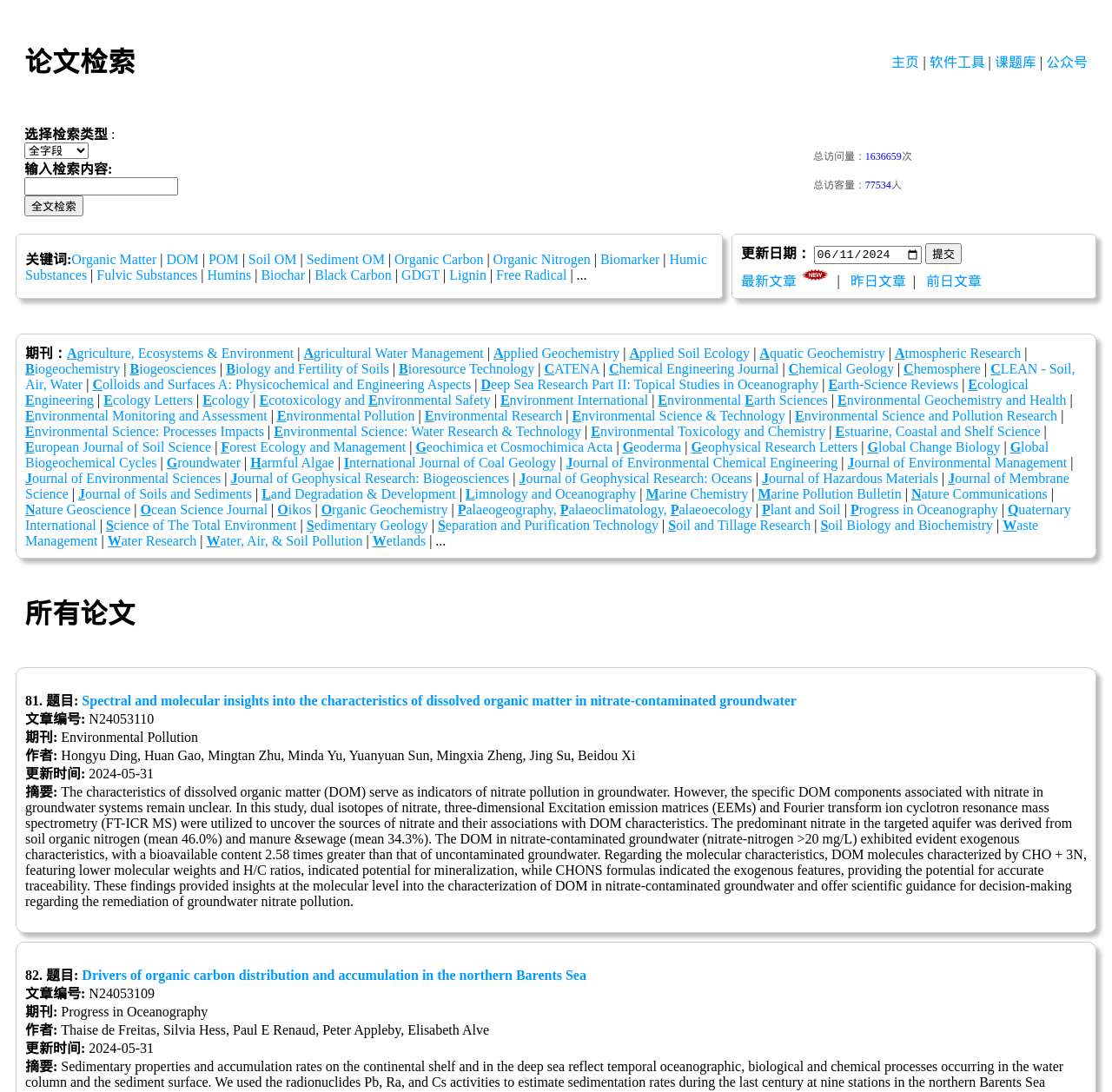Show the bounding box coordinates of the region that should be clicked to follow the instruction: "View latest articles."

[0.666, 0.251, 0.716, 0.264]